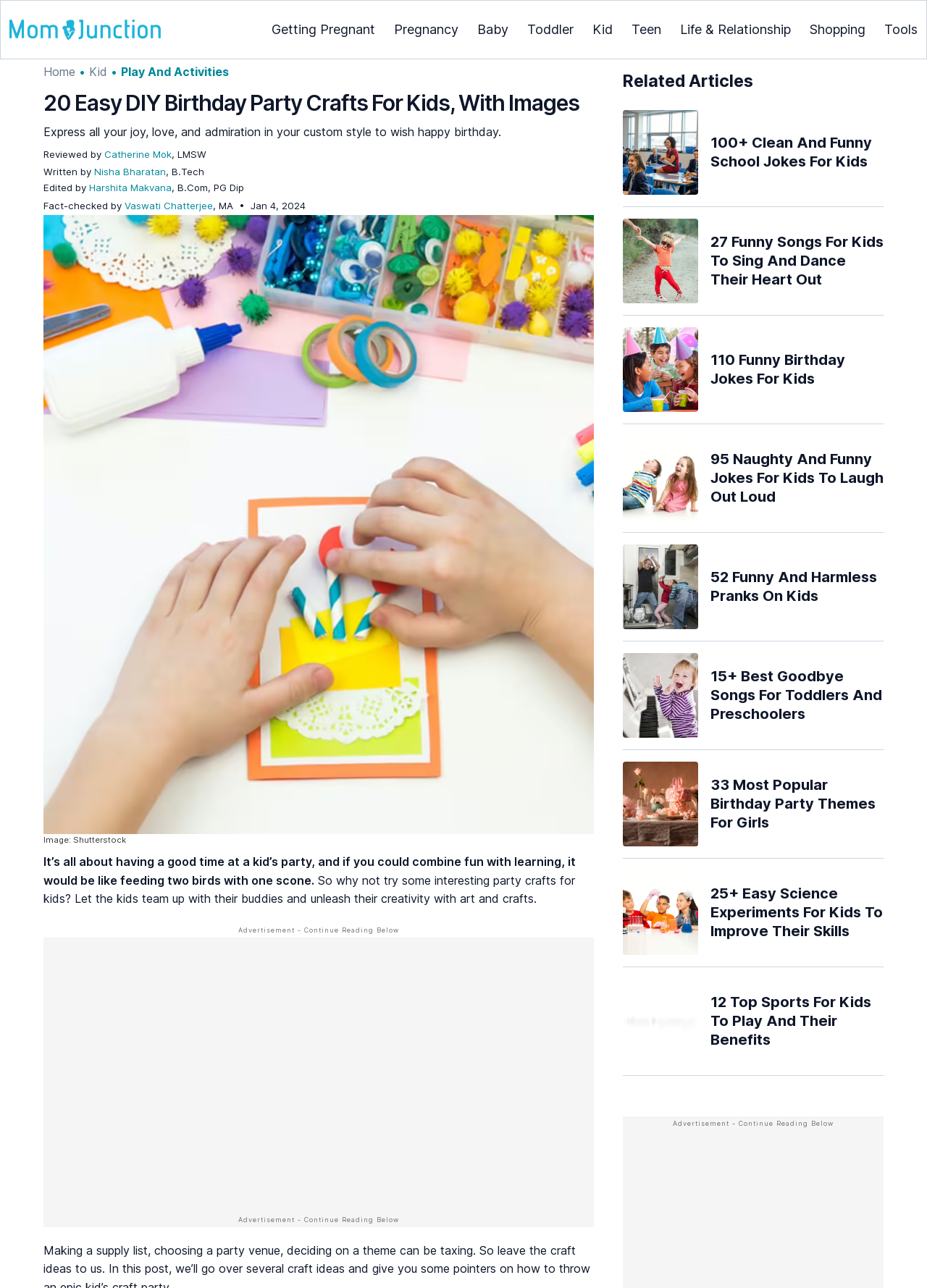How many related articles are listed?
Using the screenshot, give a one-word or short phrase answer.

10